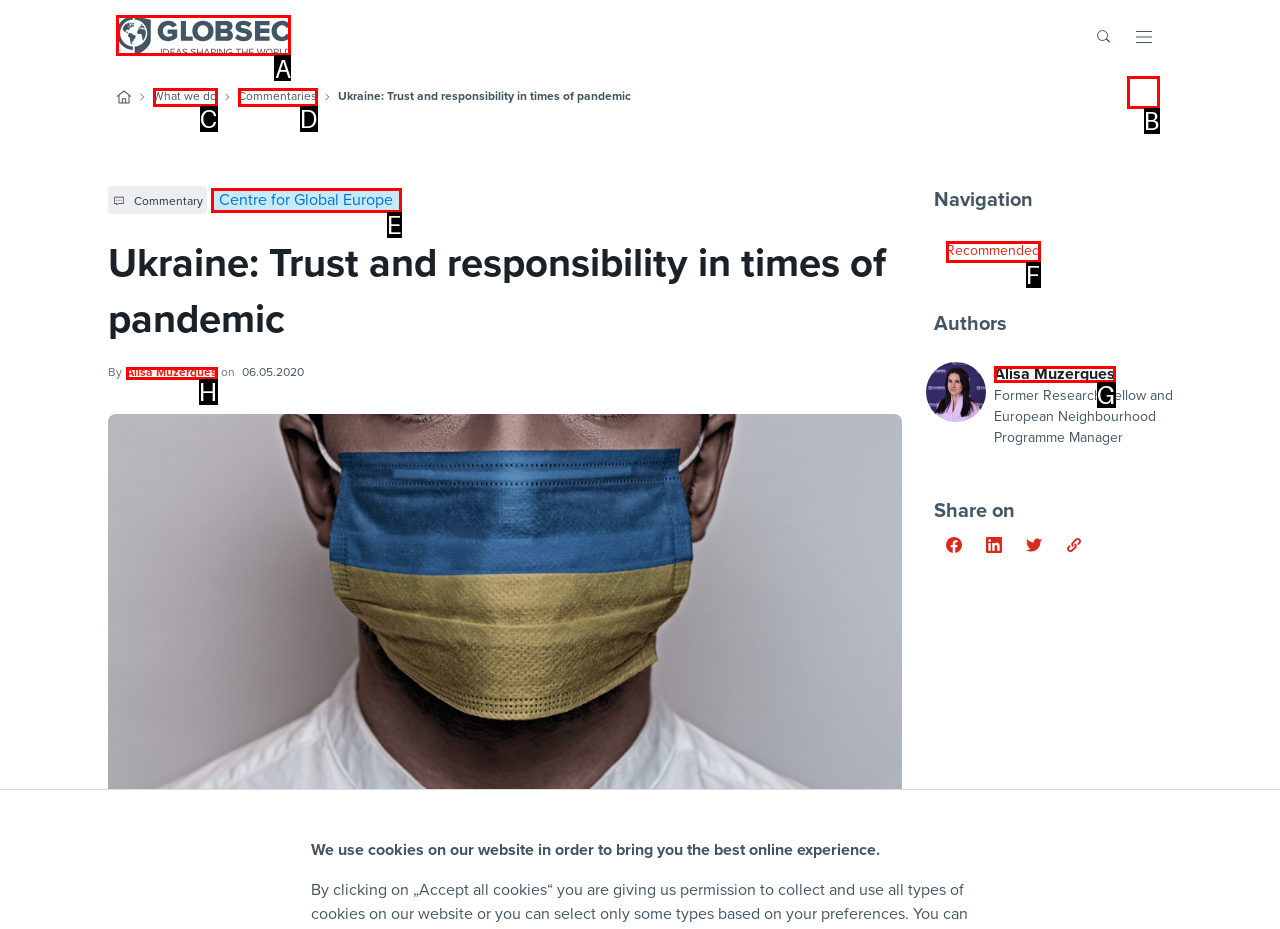Determine the correct UI element to click for this instruction: Click the GLOBSEC logo. Respond with the letter of the chosen element.

A